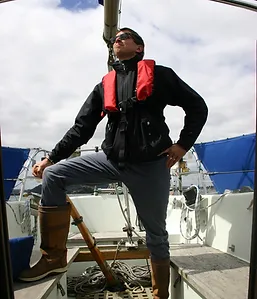List and describe all the prominent features within the image.

The image features a confident young man standing on the deck of a sailboat, striking a bold pose as if overseeing the horizon. He wears a black jacket, gray pants, and knee-high brown boots, complemented by a bright red life jacket strapped over his shoulders, emphasizing safety at sea. The backdrop reveals a partly cloudy sky, suggesting a windy day ideal for sailing. His stance, with one foot elevated on a wooden platform, exudes authority and familiarity with the maritime environment. This visual embodies the adventurous spirit and expertise associated with sailing, highlighting the individual's connection to water activities. The image is part of a section dedicated to showcasing the team, illustrating the dynamic character of those involved in marine brokerage and their passion for boating.